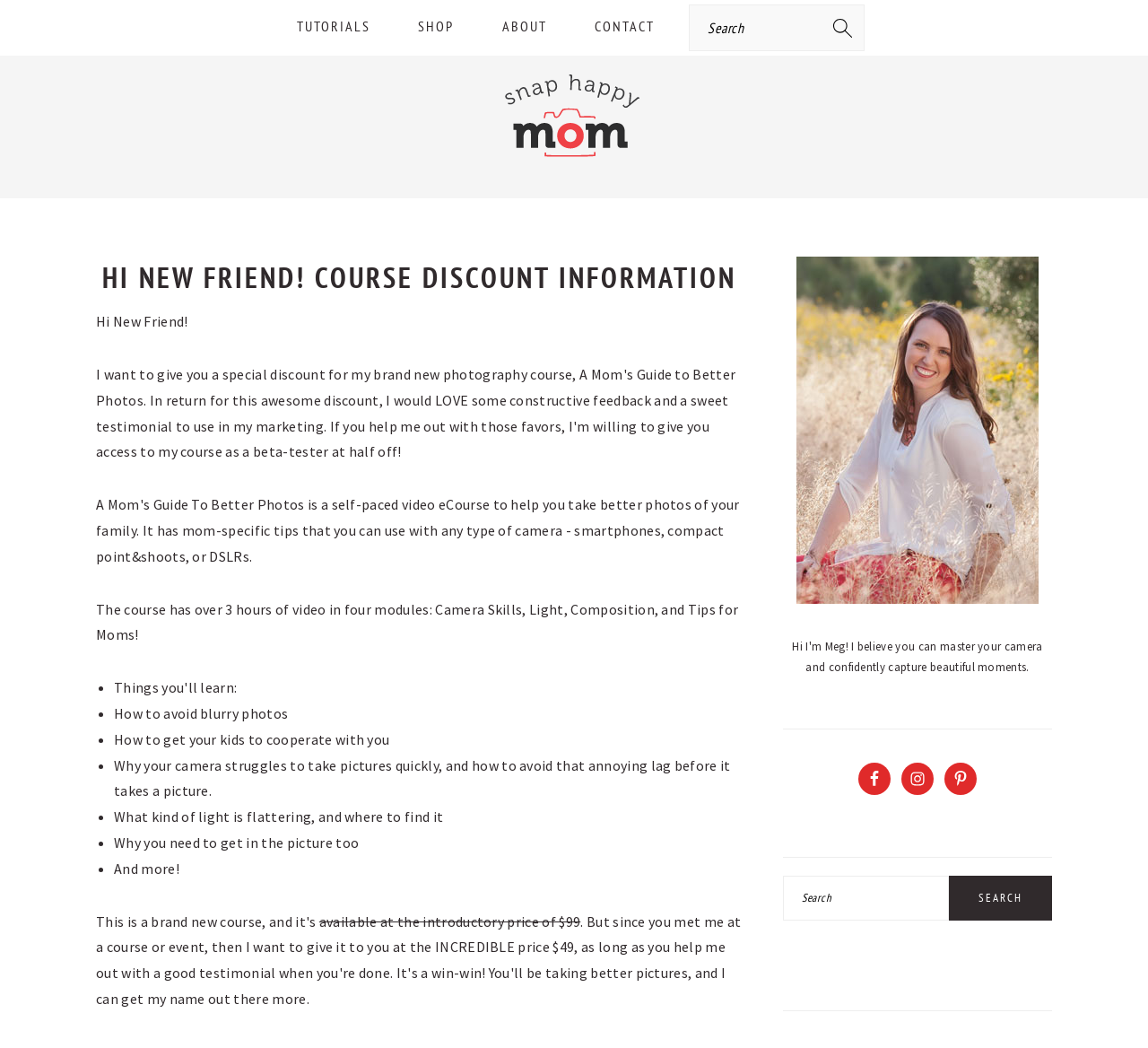Provide a one-word or brief phrase answer to the question:
How many modules are there in the course?

Four